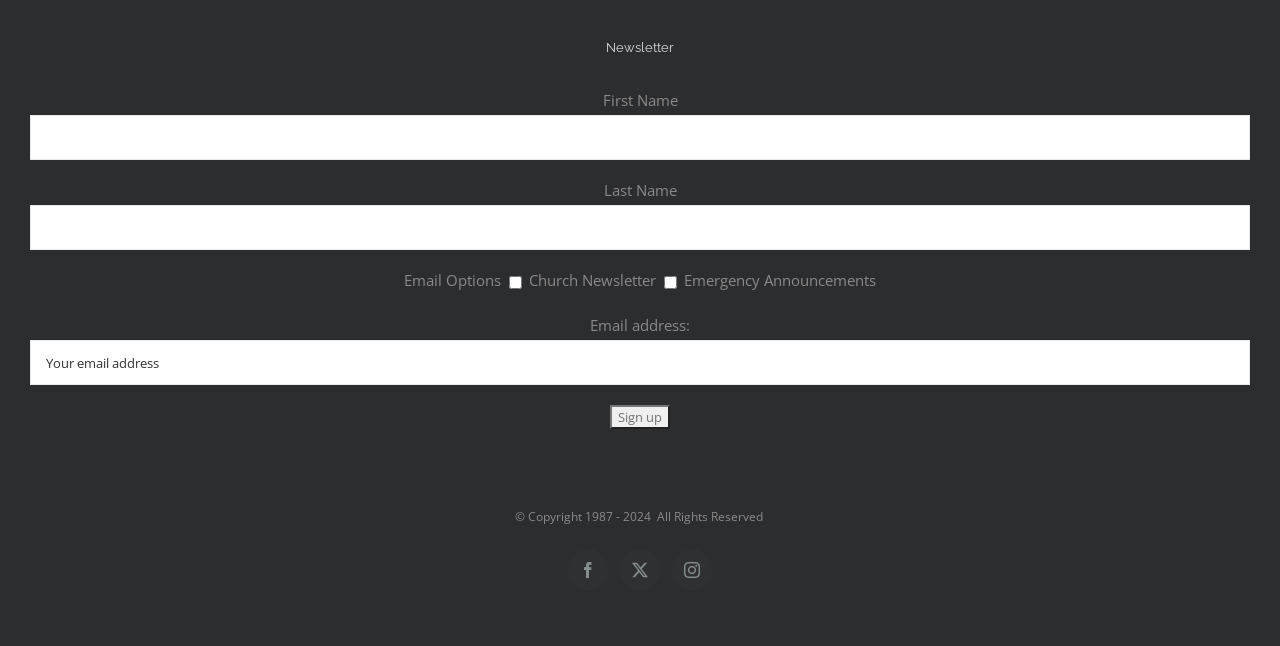What social media platforms are linked on this webpage?
Provide a short answer using one word or a brief phrase based on the image.

Facebook, Twitter, Instagram